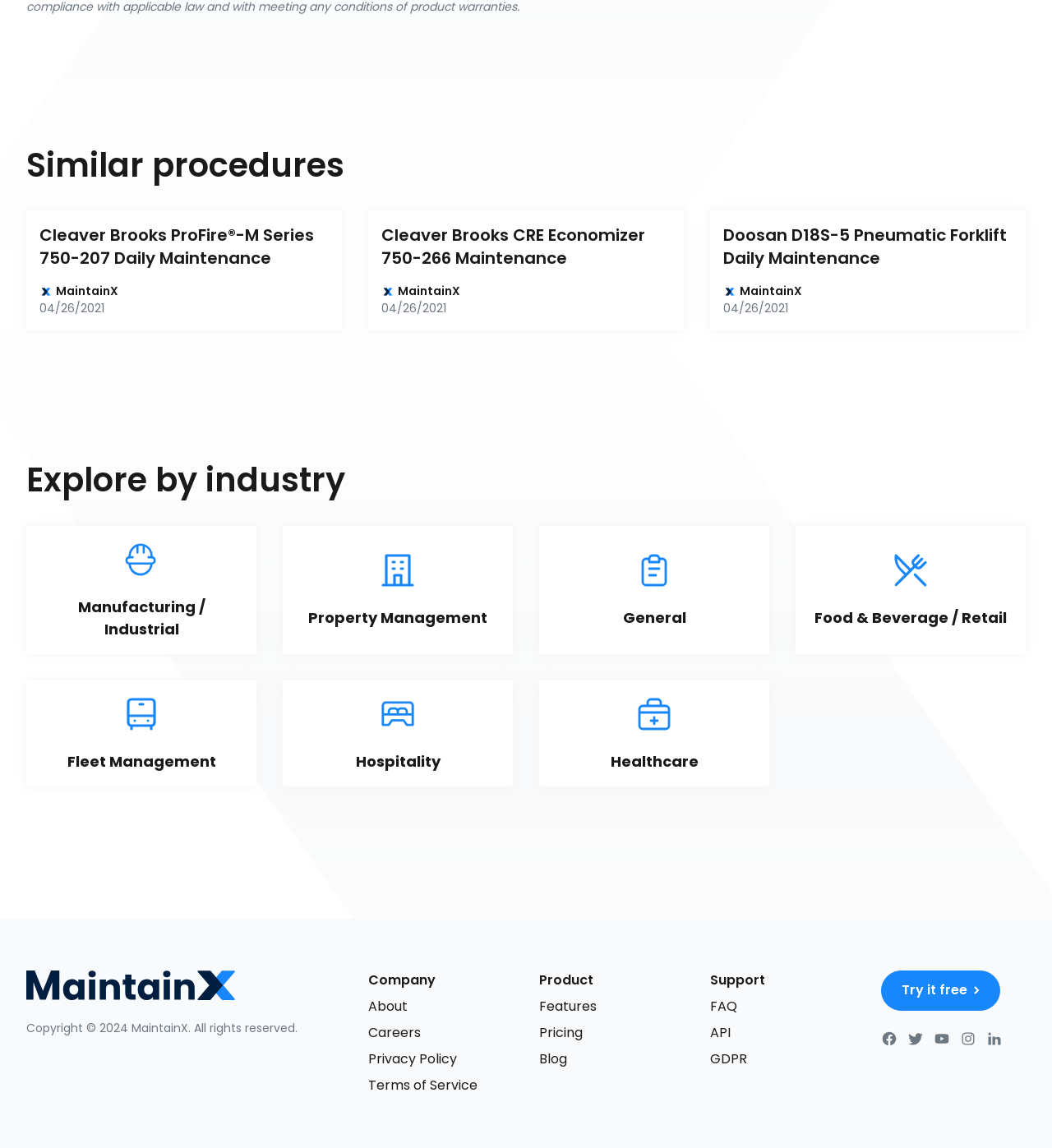How many links are listed under 'Company'?
Using the image provided, answer with just one word or phrase.

4